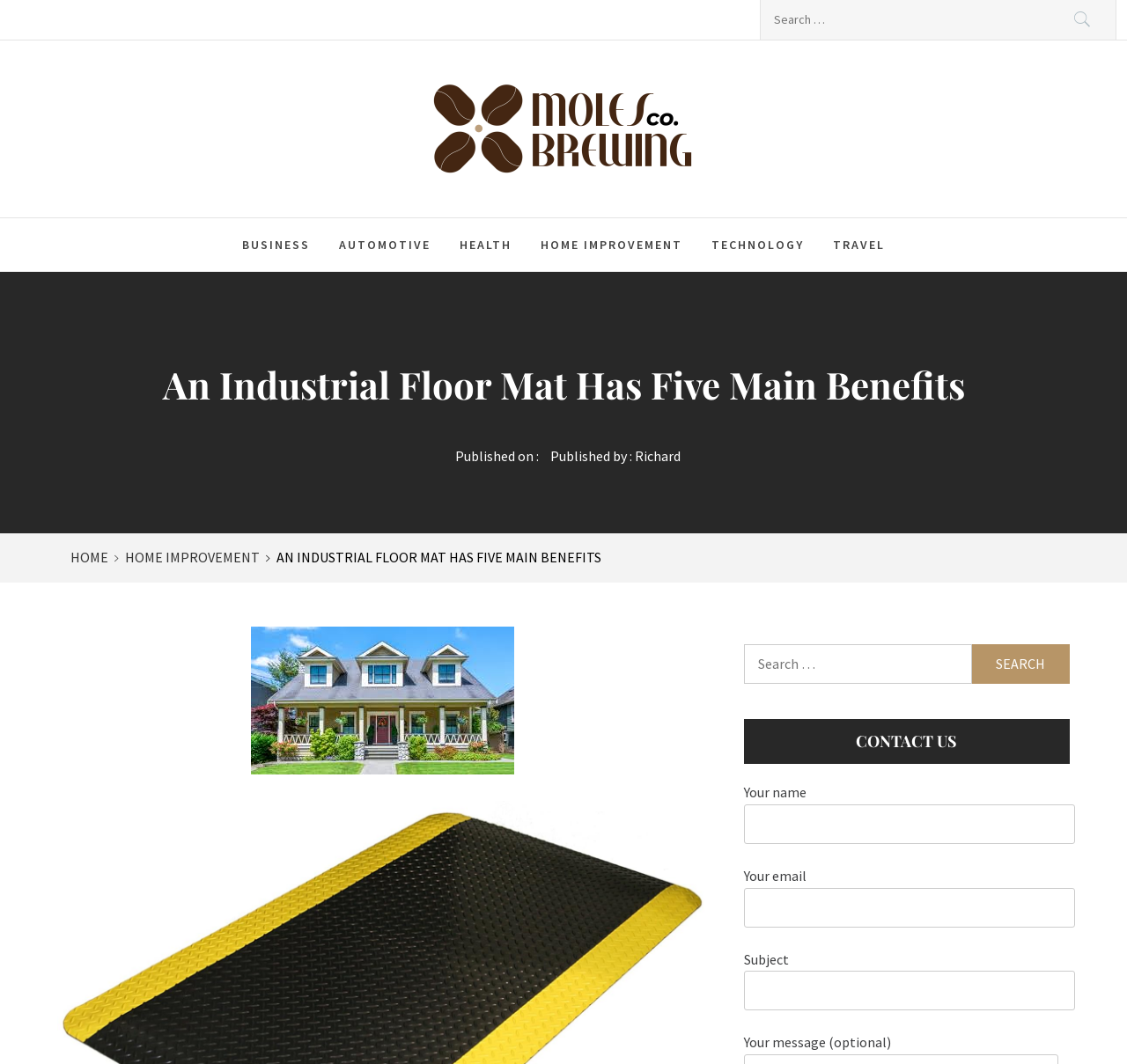Who is the author of the article?
Could you give a comprehensive explanation in response to this question?

The author's name is mentioned below the article title, where it says 'Published by : Richard'. This indicates that Richard is the author of the article.